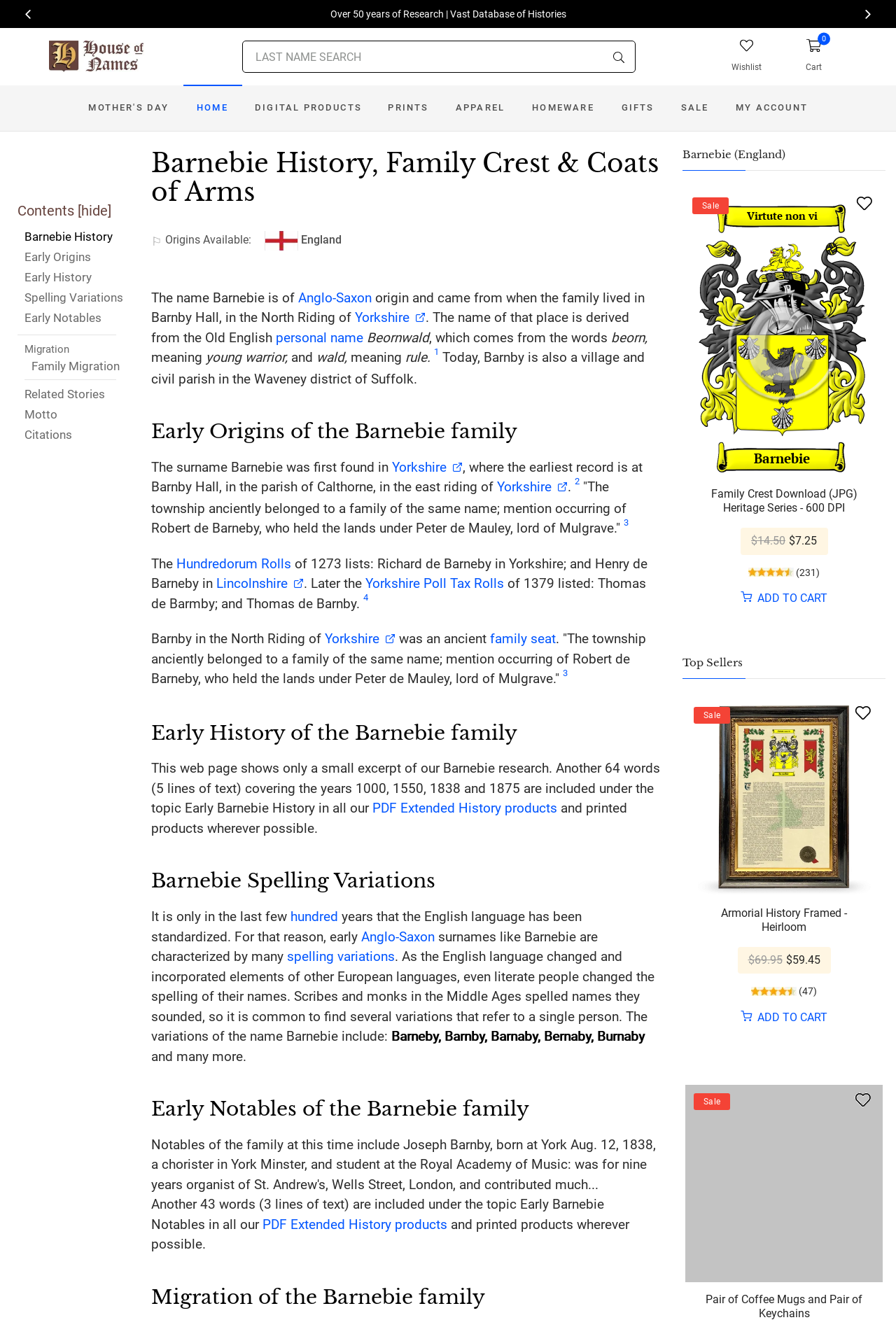Can you determine the main header of this webpage?

Barnebie History, Family Crest & Coats of Arms